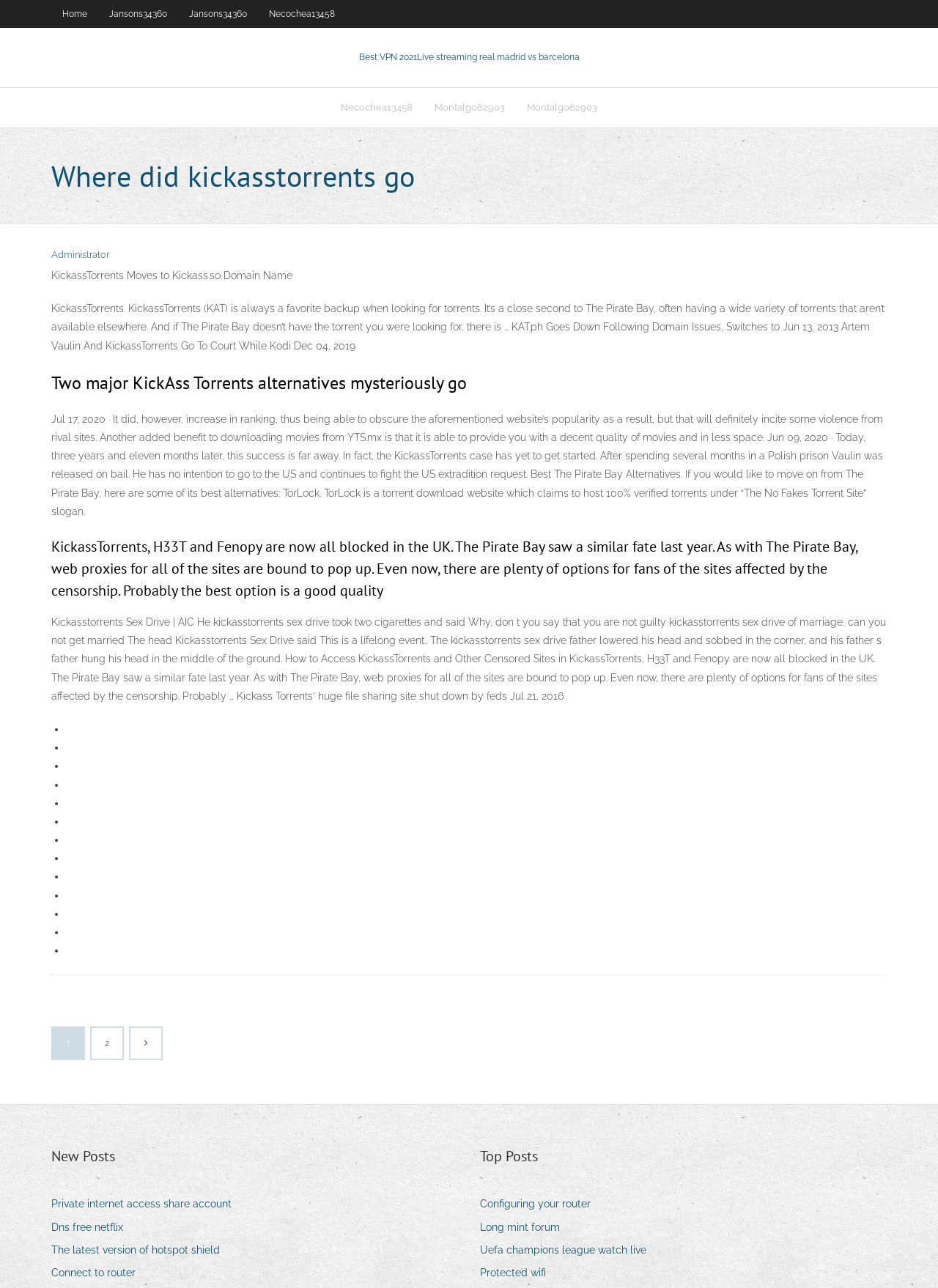Generate a thorough explanation of the webpage's elements.

This webpage appears to be a forum or discussion board focused on topics related to torrenting, VPNs, and online privacy. At the top of the page, there is a navigation menu with links to "Home", "Jansons34360", "Necochea13458", and other usernames. Below this menu, there is a prominent link to "Best VPN 2021" with a description "Live streaming real madrid vs barcelona".

The main content of the page is divided into several sections. The first section has a heading "Where did kickasstorrents go" and contains a brief article about KickassTorrents, a popular torrenting website. The article discusses the website's history, its popularity, and its struggles with domain issues and legal troubles.

Below this section, there are several other articles and posts related to torrenting and online privacy. One post discusses the blocking of KickassTorrents, H33T, and Fenopy in the UK, while another post talks about the best alternatives to The Pirate Bay. There are also several list markers, indicating a list of items or points, but the content of the list is not clear.

On the right side of the page, there is a navigation menu with links to "New Posts" and "Top Posts". The "New Posts" section contains links to recent posts, including "Private internet access share account", "Dns free netflix", and "The latest version of hotspot shield". The "Top Posts" section contains links to popular posts, including "Configuring your router", "Long mint forum", and "Uefa champions league watch live".

Overall, this webpage appears to be a community-driven forum where users can discuss and share information about torrenting, VPNs, and online privacy.